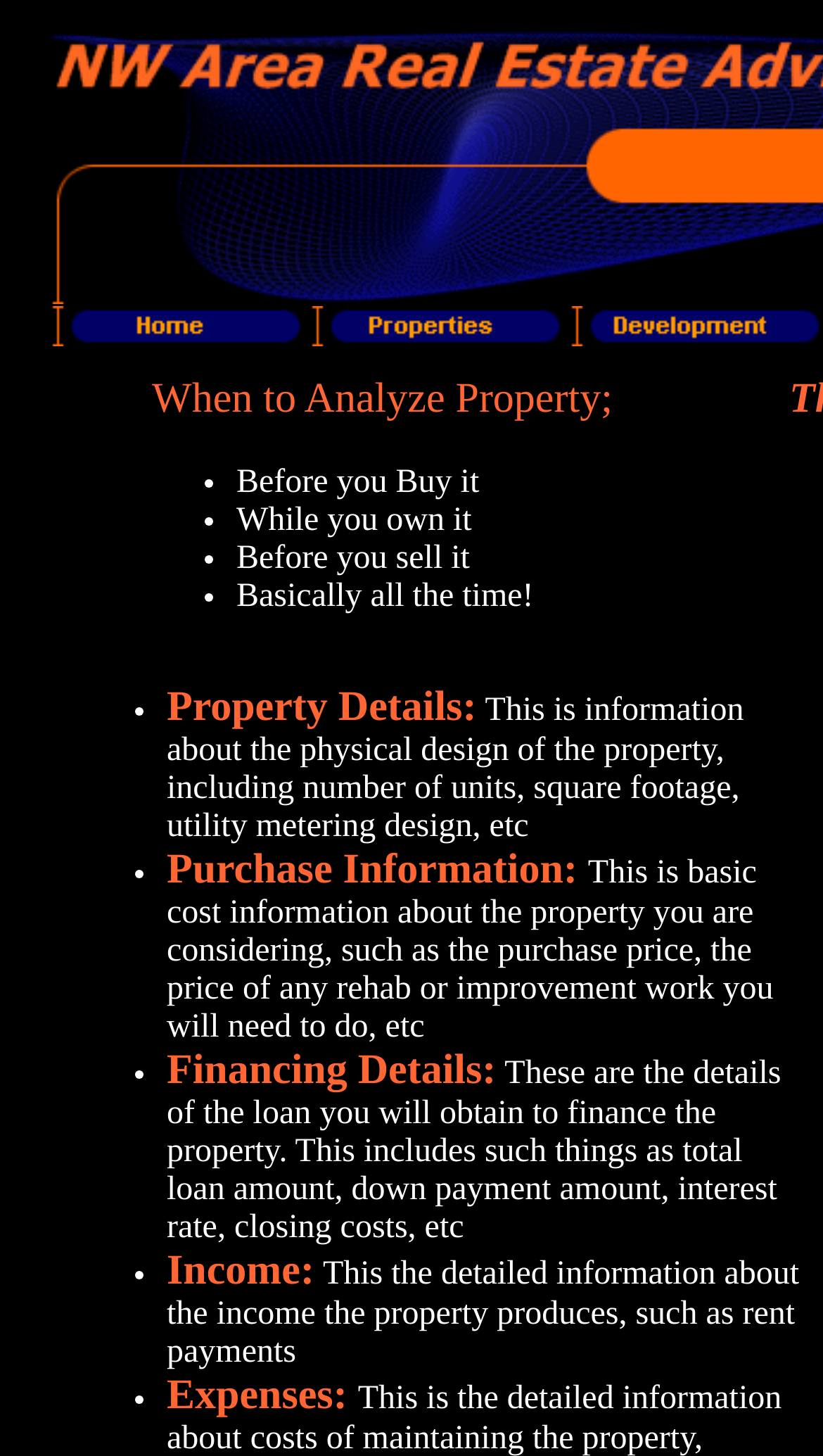Please answer the following question using a single word or phrase: 
What is the first item in the list of when to analyze a property?

Before you Buy it